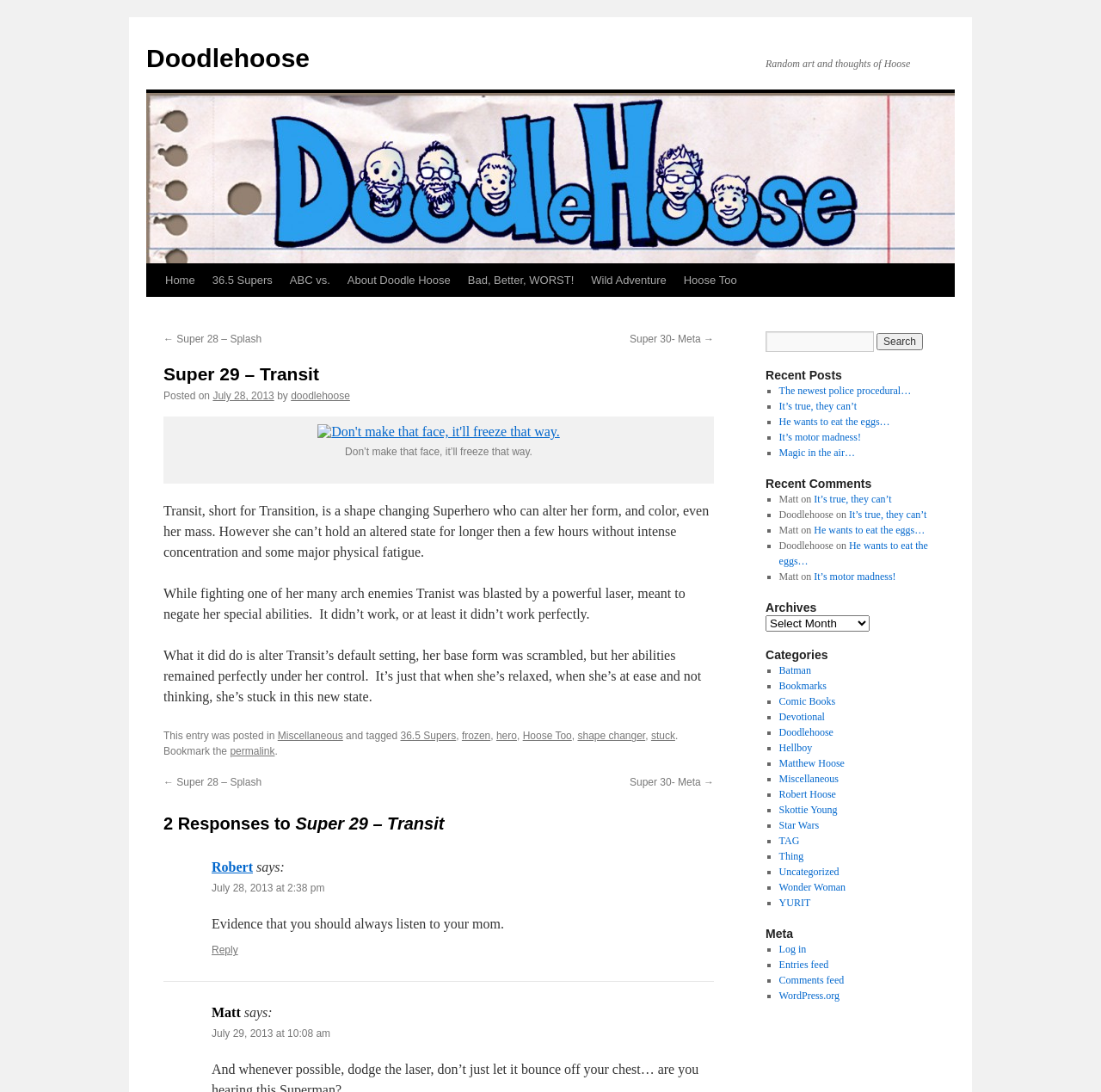Extract the bounding box of the UI element described as: "frozen".

[0.419, 0.668, 0.446, 0.68]